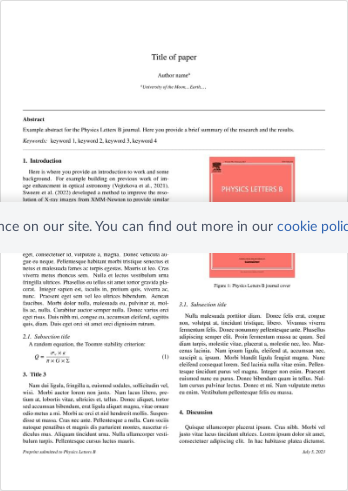What is the benefit of using this template?
Using the image as a reference, give an elaborate response to the question.

The overall design of the template promotes clarity and organization, which are essential for effective scientific communication, making it easier for researchers to prepare and submit their papers to Physics Letters B.